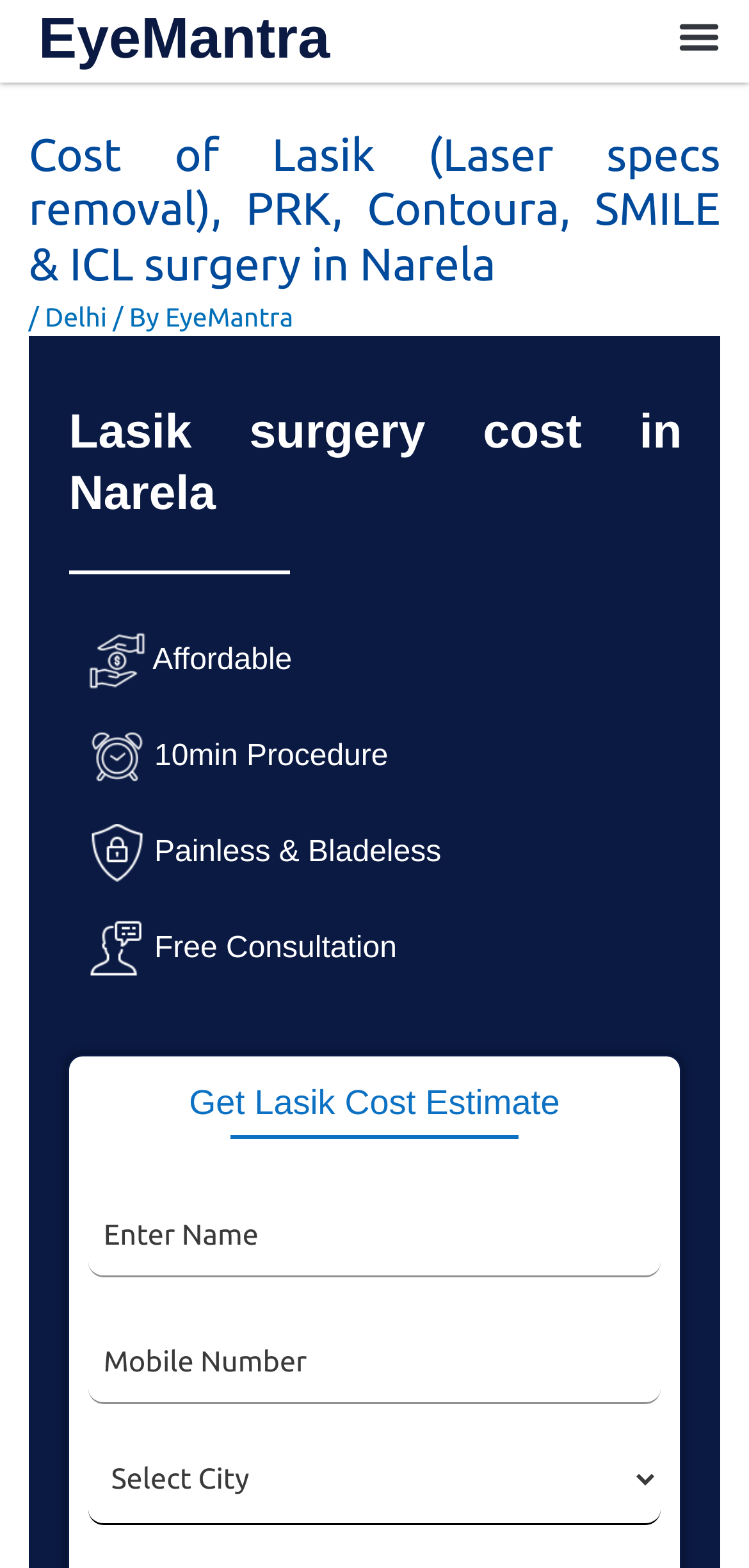Please look at the image and answer the question with a detailed explanation: What is the purpose of the 'Get Lasik Cost Estimate' section?

The 'Get Lasik Cost Estimate' section is a heading that precedes a form with input fields for name, mobile number, and city. This suggests that the purpose of this section is to allow users to input their information and receive a cost estimate for Lasik surgery.